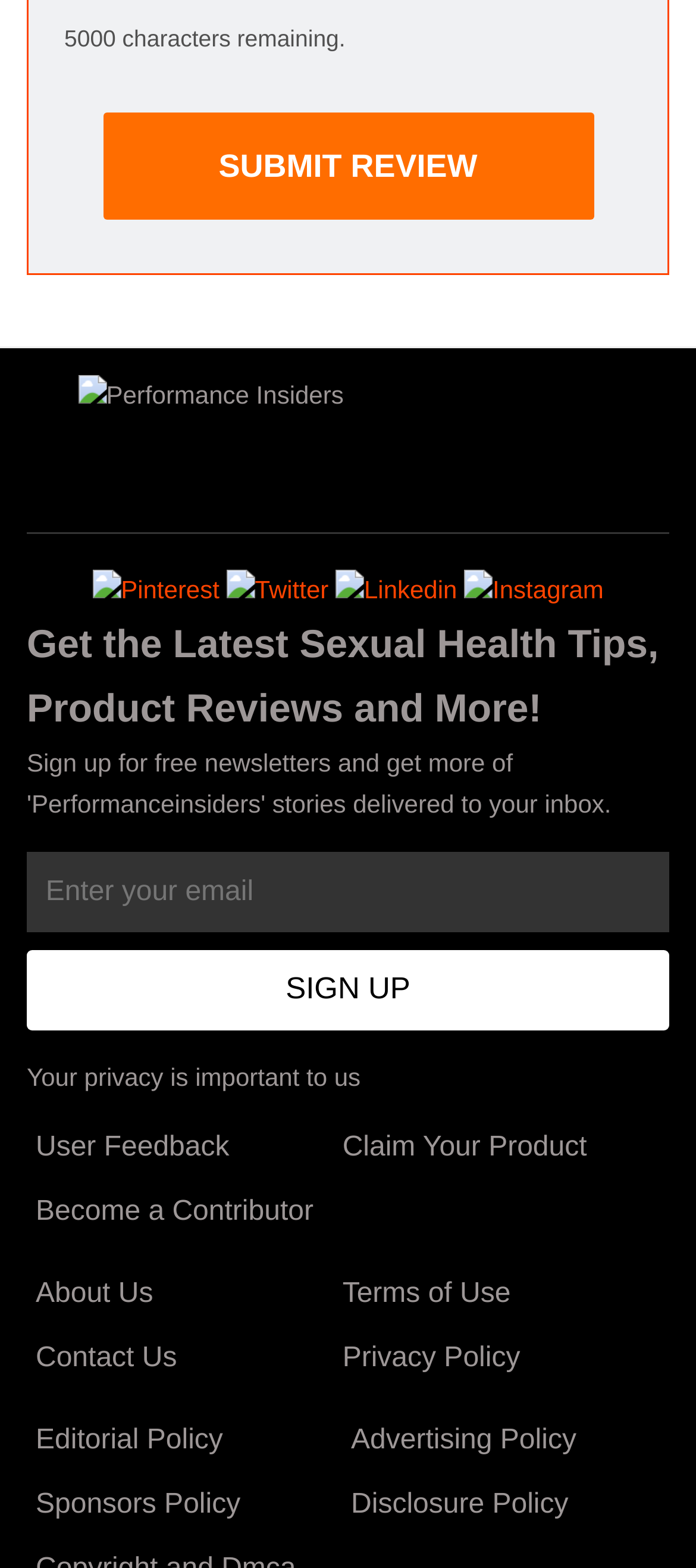How many links are available at the bottom of the webpage?
Please respond to the question with as much detail as possible.

The number of links at the bottom of the webpage can be determined by counting the links 'User Feedback', 'Claim Your Product', 'Become a Contributor', 'About Us', 'Terms of Use', 'Contact Us', 'Privacy Policy', 'Editorial Policy', and 'Advertising Policy', which are all located at the bottom of the webpage.